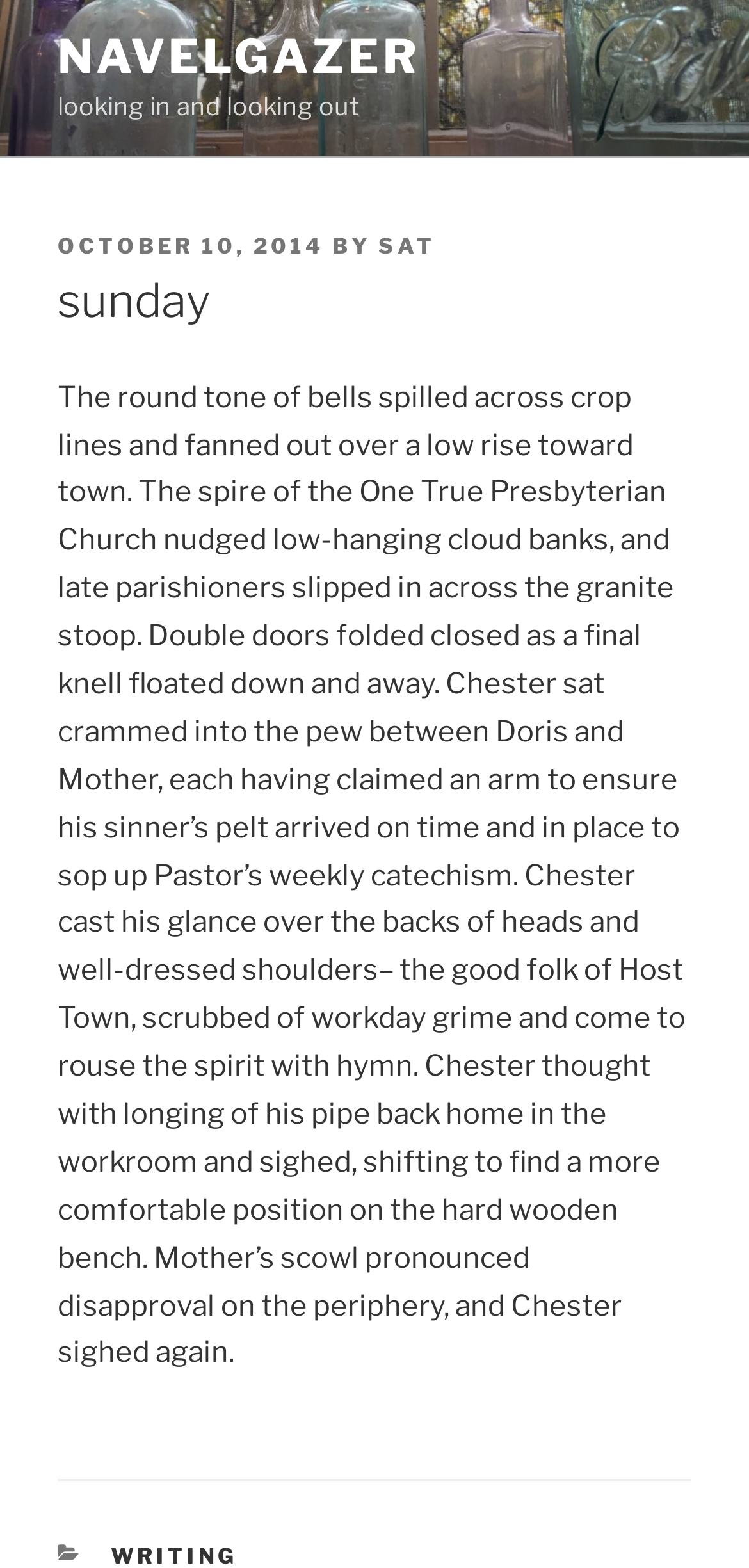Who is holding Chester's arms?
Respond with a short answer, either a single word or a phrase, based on the image.

Doris and Mother